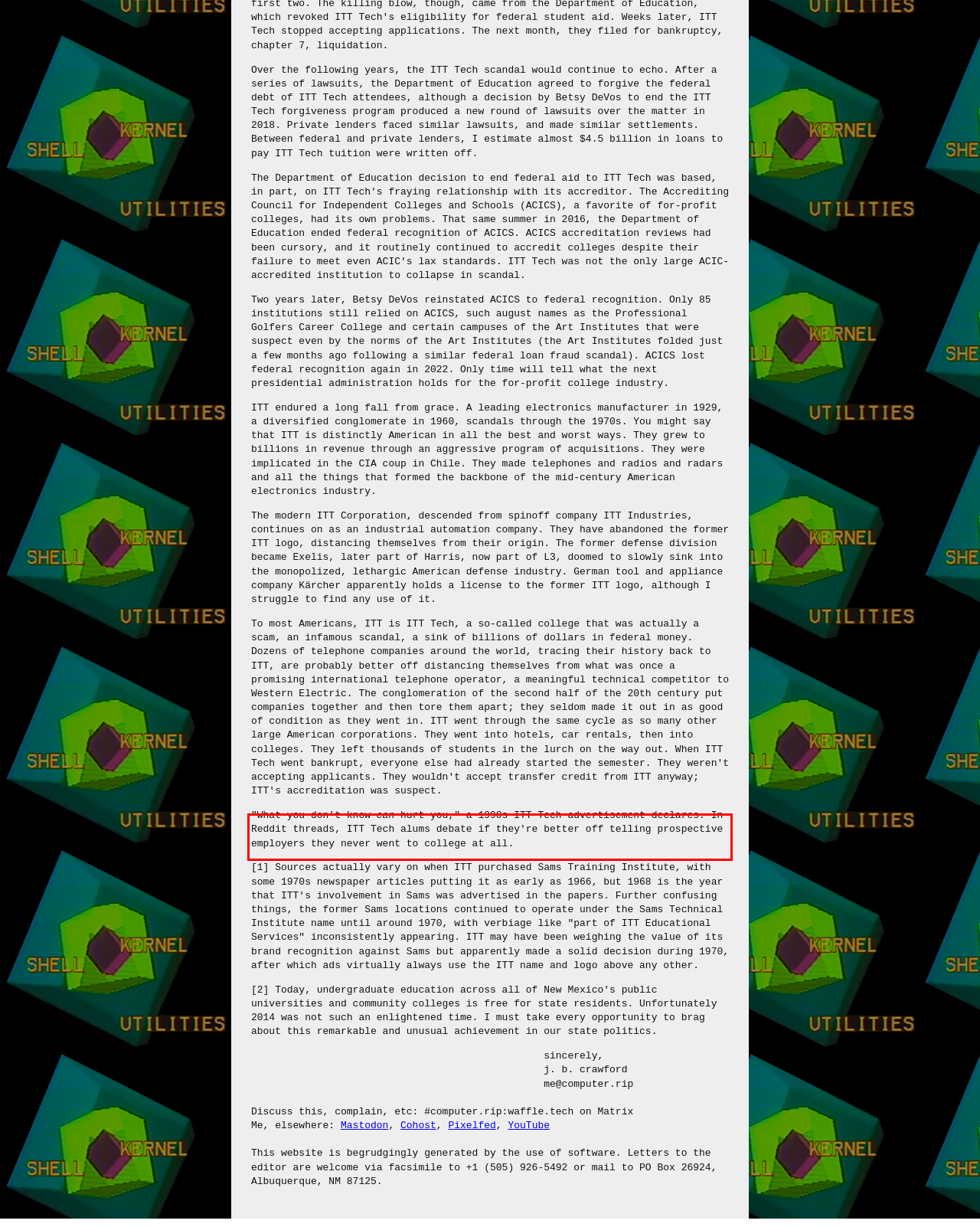Using the webpage screenshot, recognize and capture the text within the red bounding box.

"What you don't know can hurt you," a 1990s ITT Tech advertisement declares. In Reddit threads, ITT Tech alums debate if they're better off telling prospective employers they never went to college at all.